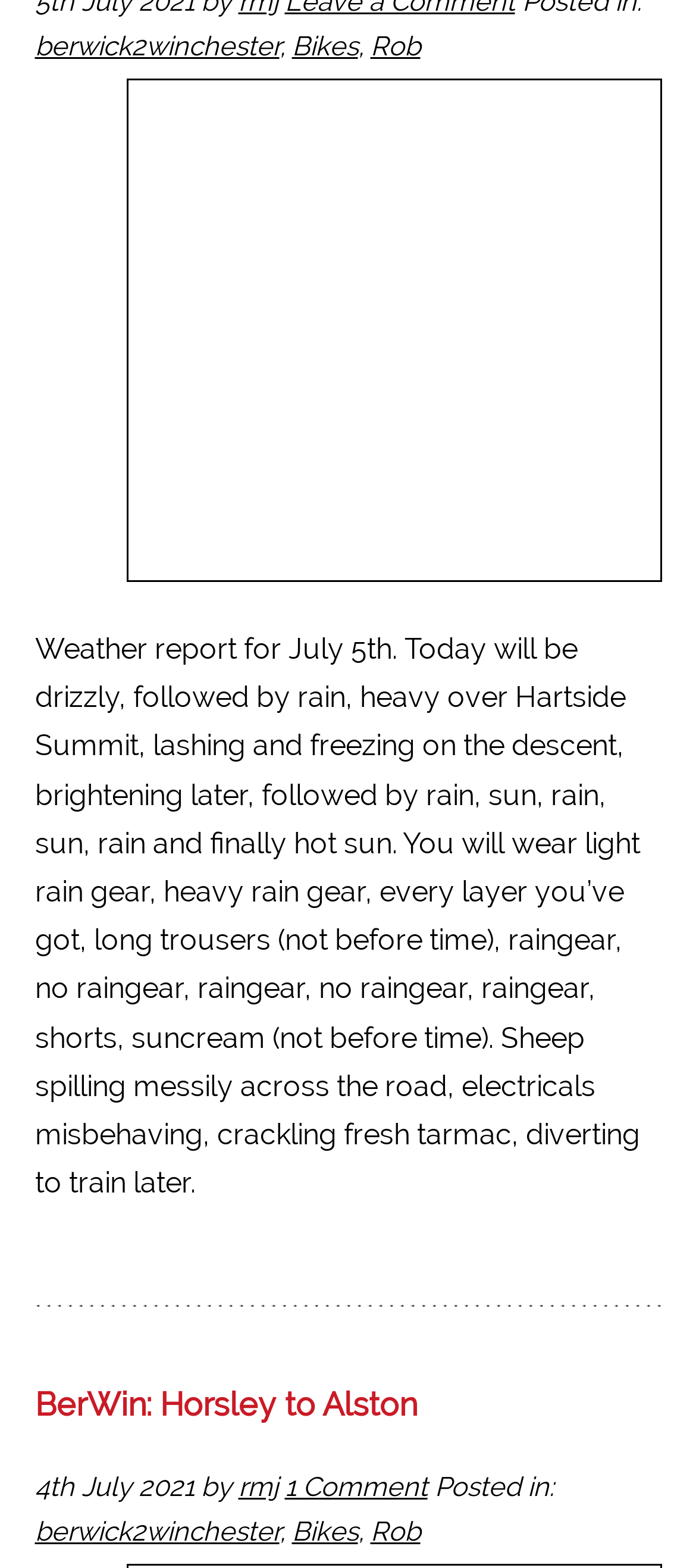What is the weather forecast for July 5th?
Please provide a comprehensive answer based on the contents of the image.

The weather forecast for July 5th is described in the static text element with bounding box coordinates [0.05, 0.403, 0.919, 0.765]. According to the text, the day will be drizzly, followed by rain, heavy over Hartside Summit, lashing and freezing on the descent, brightening later, followed by rain, sun, rain, sun, rain and finally hot sun.